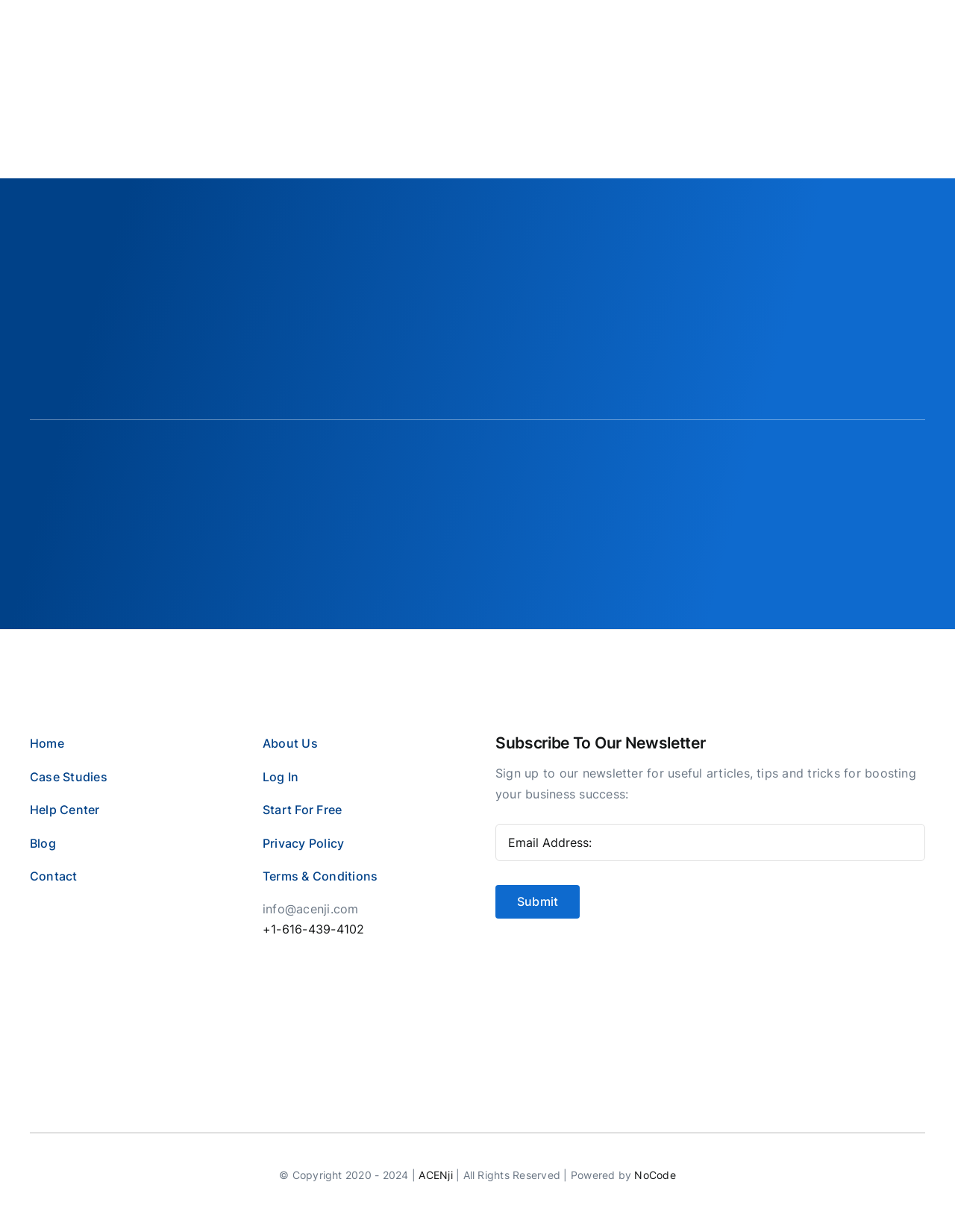Locate the bounding box coordinates of the element's region that should be clicked to carry out the following instruction: "Click the ACENji logo". The coordinates need to be four float numbers between 0 and 1, i.e., [left, top, right, bottom].

[0.031, 0.541, 0.187, 0.553]